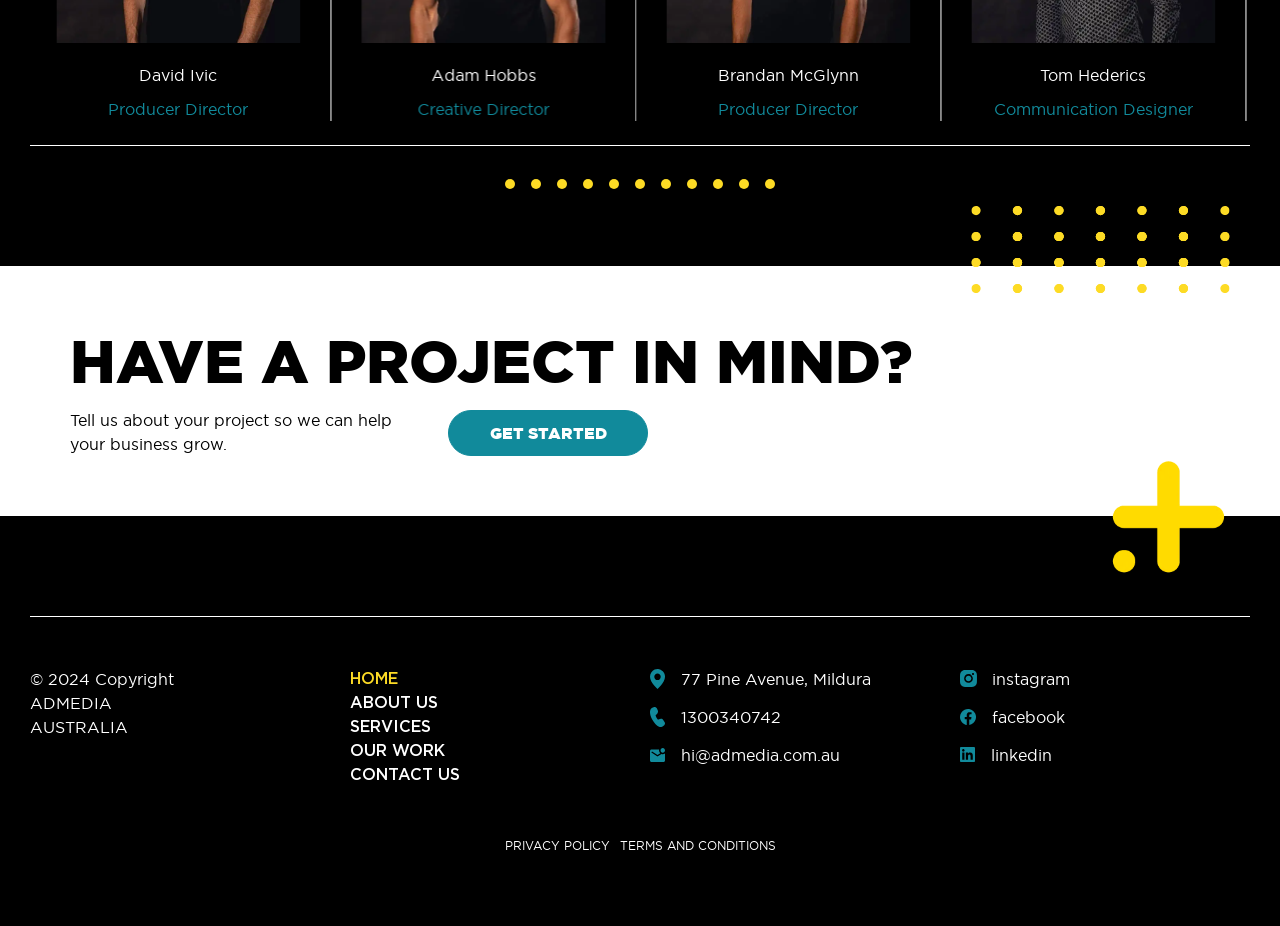Find the bounding box coordinates of the clickable area that will achieve the following instruction: "Go to HOME page".

[0.273, 0.72, 0.375, 0.746]